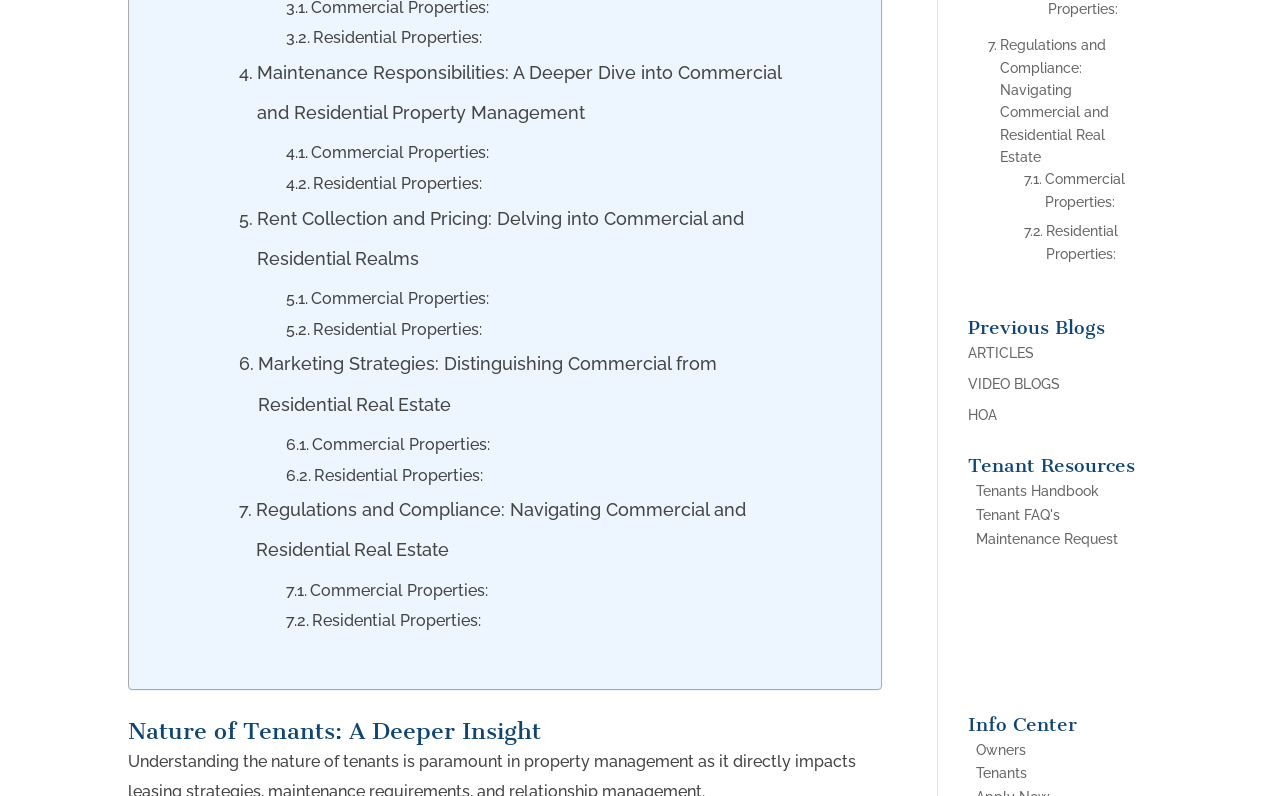What is the purpose of the 'Tenant Resources' section?
Refer to the image and offer an in-depth and detailed answer to the question.

The 'Tenant Resources' section contains links to a tenant handbook, tenant FAQs, and a maintenance request form, indicating that its purpose is to provide information and resources to tenants.